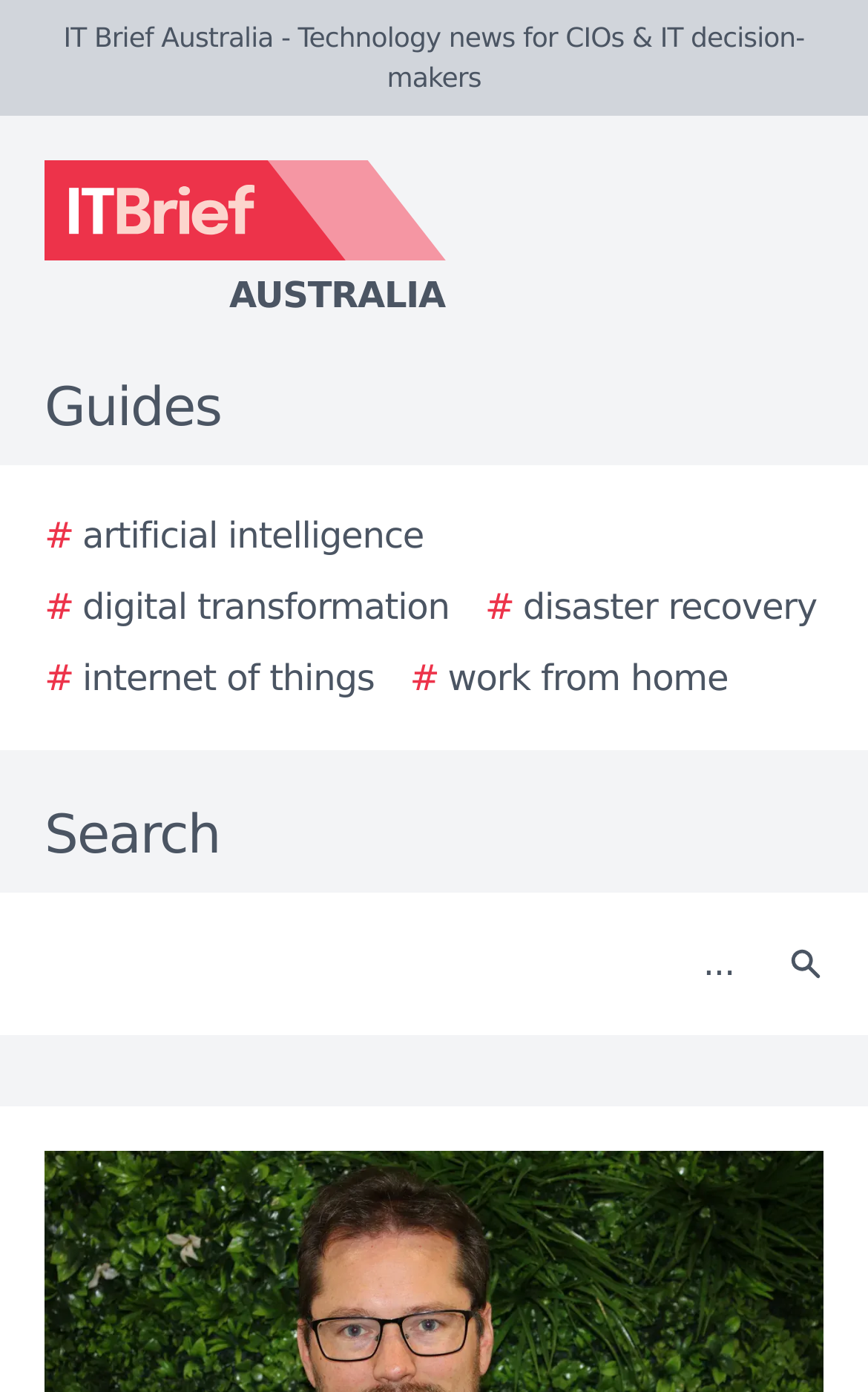Identify the bounding box coordinates of the section to be clicked to complete the task described by the following instruction: "Click the Search button". The coordinates should be four float numbers between 0 and 1, formatted as [left, top, right, bottom].

[0.877, 0.654, 0.979, 0.731]